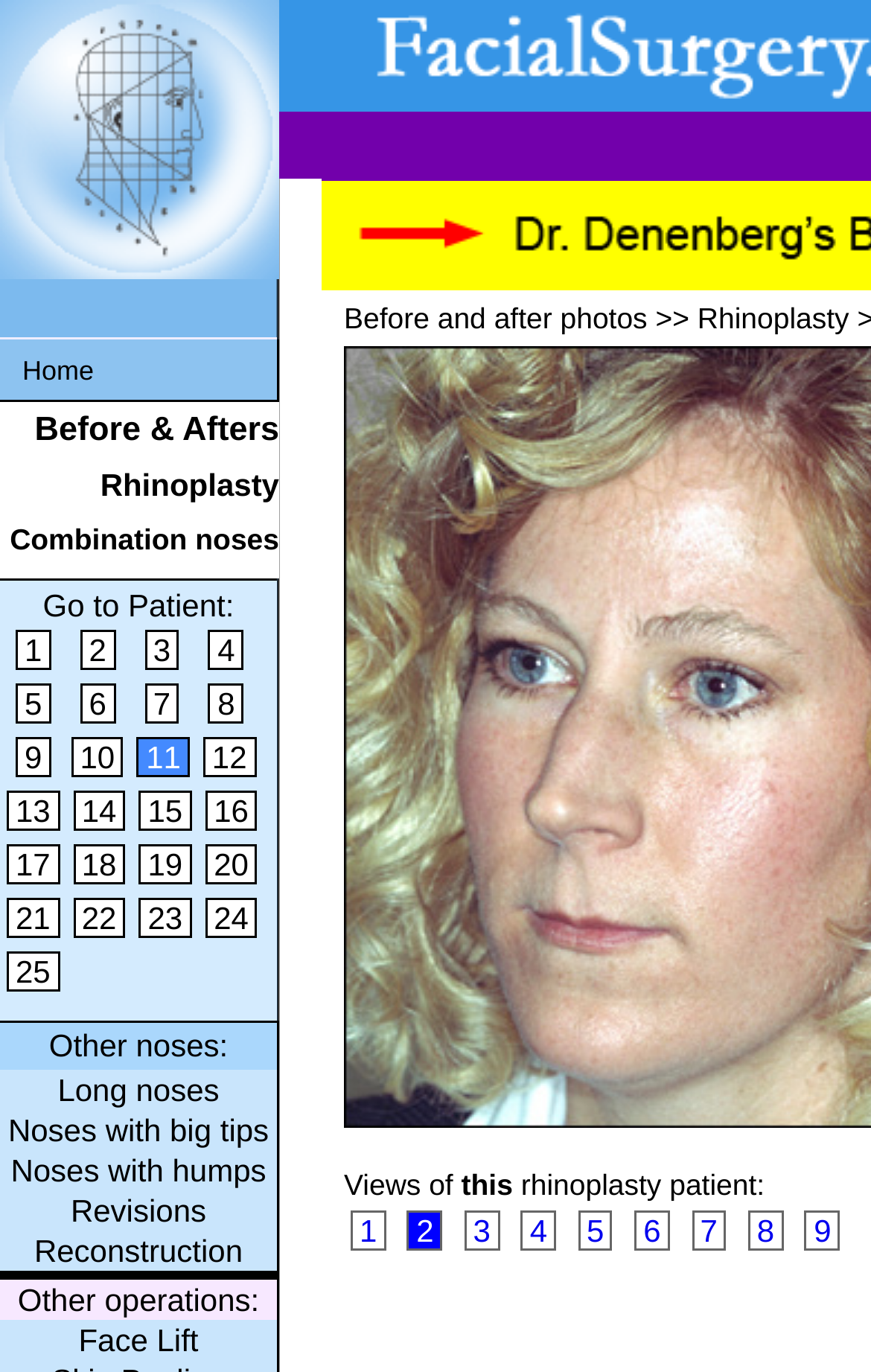Provide a comprehensive caption for the webpage.

This webpage appears to be a gallery of before and after photos of facial plastic surgery, specifically rhinoplasty procedures performed by Dr. Steven Denenberg. 

At the top of the page, there are several links, including "Home", "Before & Afters", and "Combination noses". Below these links, there is a section with a heading "Rhinoplasty" and a subheading "Go to Patient:". This section contains a series of numbered links, ranging from 1 to 25, which likely correspond to different patient cases.

To the right of the numbered links, there is a table with a single row and multiple columns. Each column contains a link to a specific patient case, with the link text being the patient number.

Further down the page, there are additional sections with headings "Other noses:", "Other operations:", and "Face Lift". These sections contain links to other types of facial plastic surgery procedures, such as revisions, reconstruction, and face lifts.

Throughout the page, there are a total of 25 numbered links, 7 links to different types of noses, 5 links to other operations, and 1 link to a face lift procedure. The layout of the page is organized, with clear headings and concise text, making it easy to navigate and find specific information.